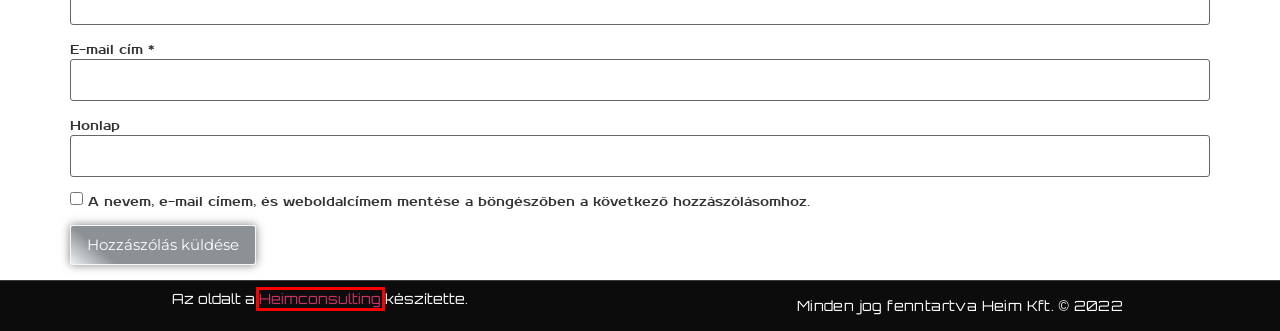Examine the screenshot of a webpage with a red bounding box around a specific UI element. Identify which webpage description best matches the new webpage that appears after clicking the element in the red bounding box. Here are the candidates:
A. Blackout -
B. Dubai Escorts State - independent escort girls Guide in United Arab Emirates, UAE
C. FAQ -
D. Outstanding Checks | Simple-Accounting.org
E. LFP -
F. Weboldal készítés - HeimConsulting Webdesign
G. LTO -
H. Kapcsolat -

F